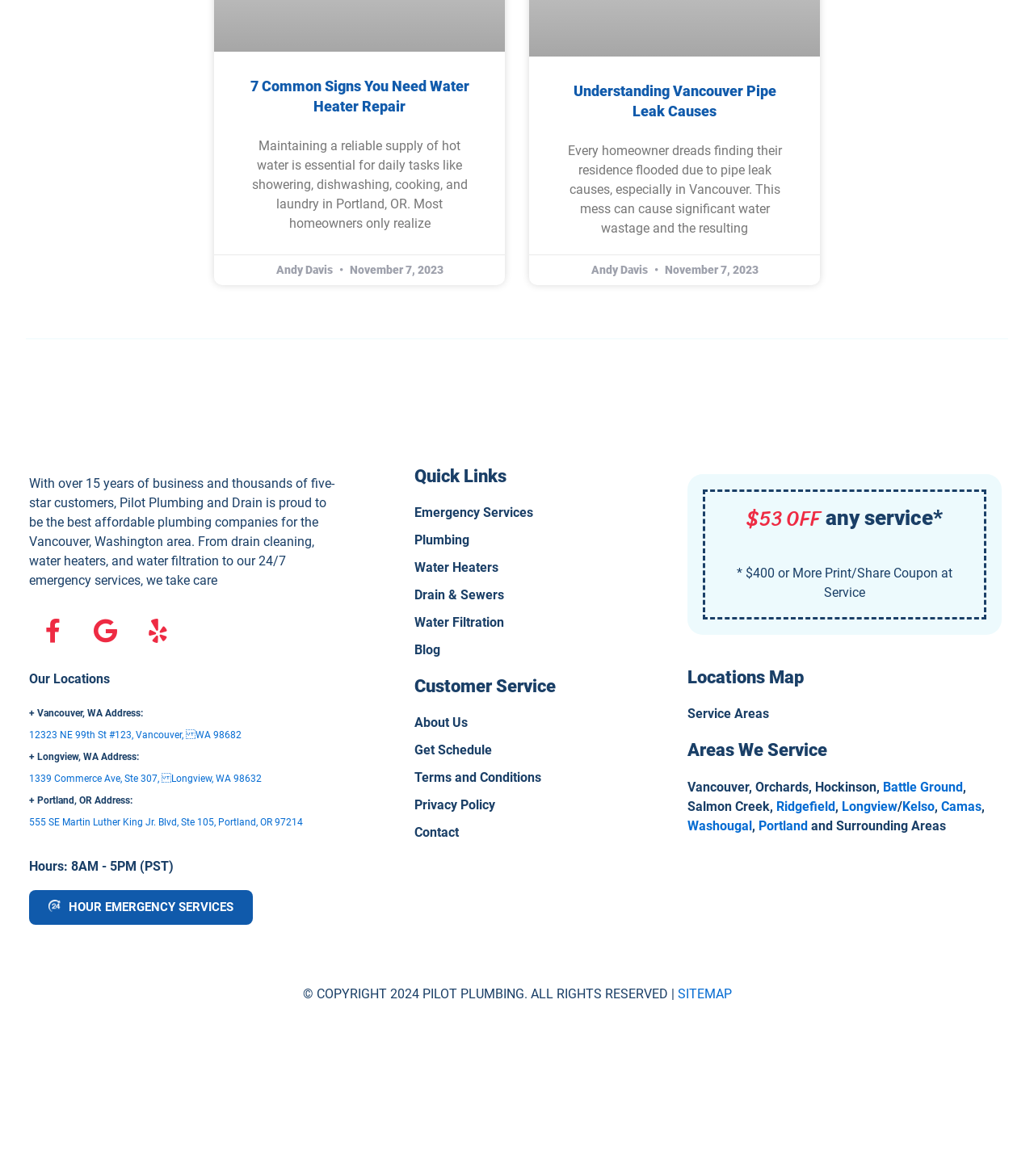Determine the bounding box coordinates for the area you should click to complete the following instruction: "Check the terms and conditions".

[0.401, 0.653, 0.657, 0.67]